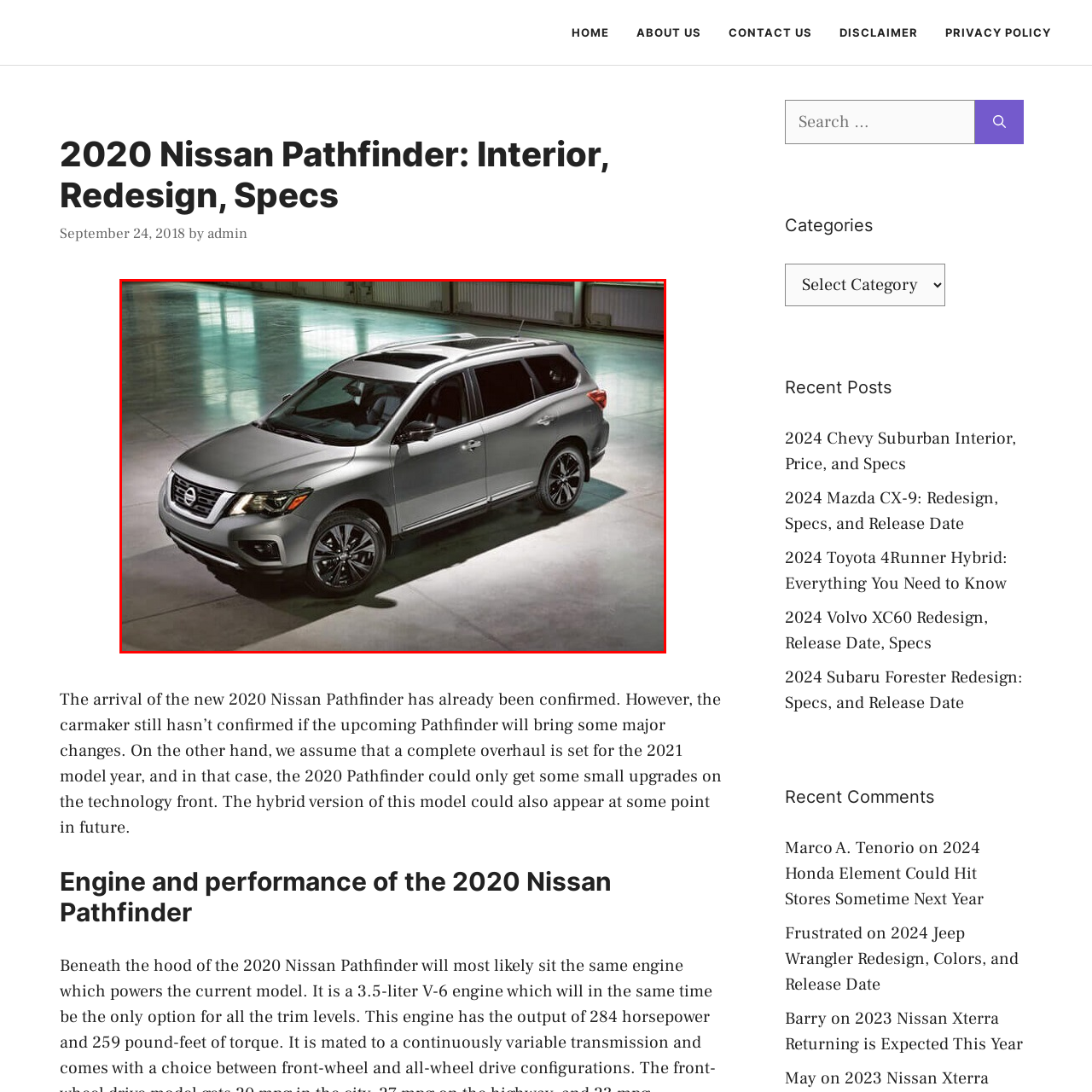Inspect the section highlighted in the red box, What feature adds a touch of luxury to the vehicle? 
Answer using a single word or phrase.

Panoramic sunroof